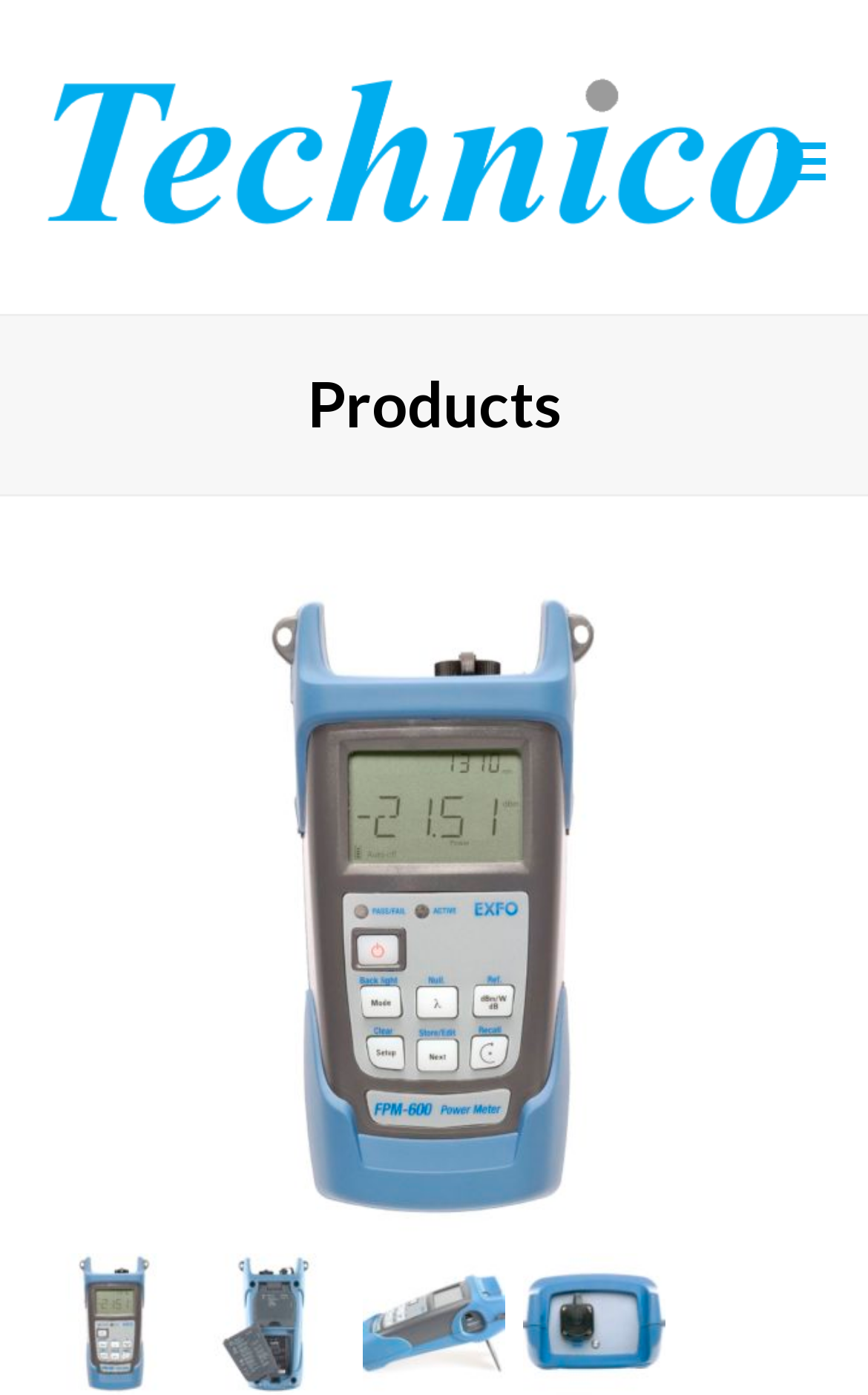Utilize the details in the image to thoroughly answer the following question: How many images are there on the webpage?

There are two images on the webpage. One is the company logo 'Technico' at the top-left corner, and the other is an image associated with a link in the middle of the webpage.